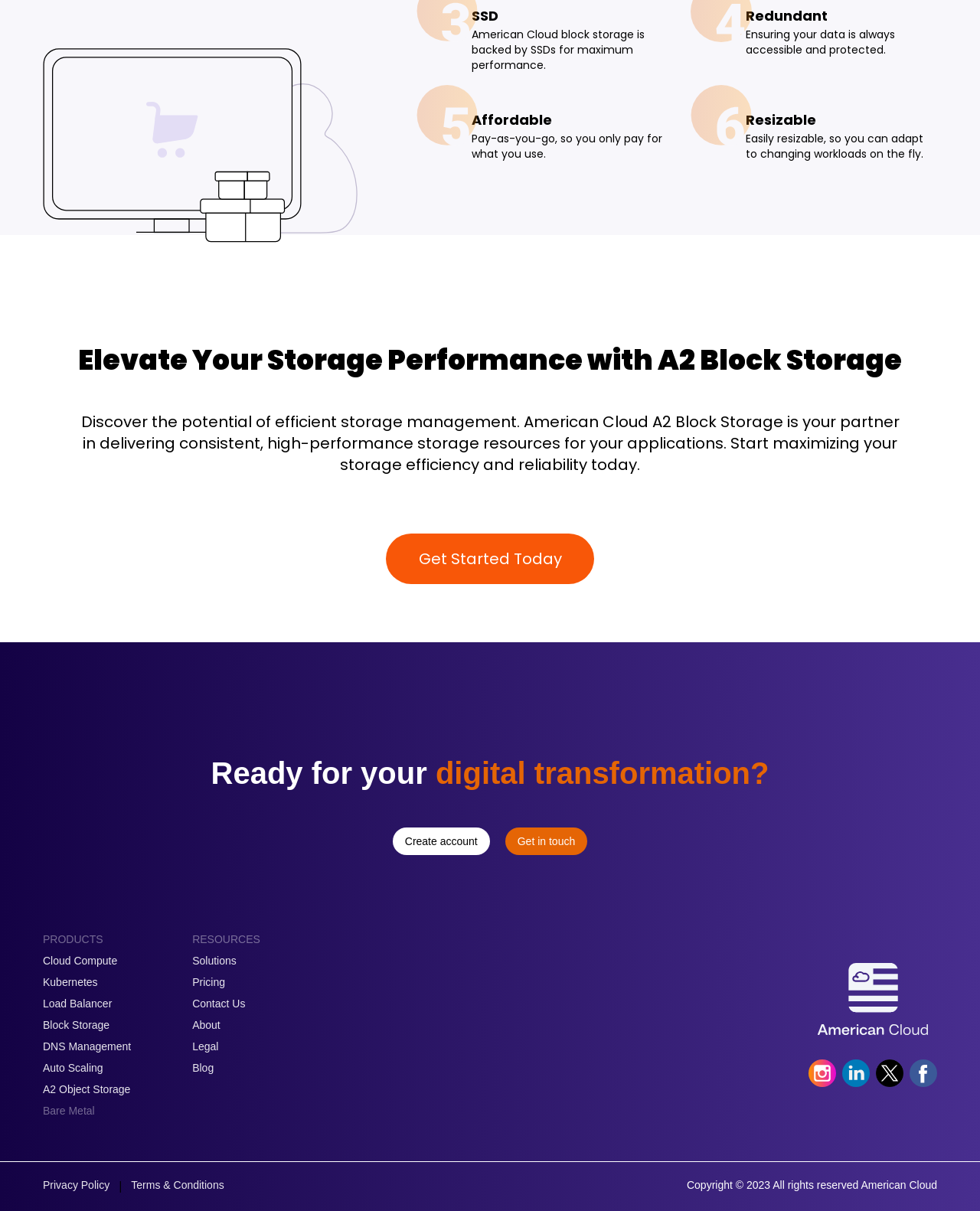Identify the bounding box of the UI component described as: "Load Balancer".

[0.044, 0.824, 0.114, 0.834]